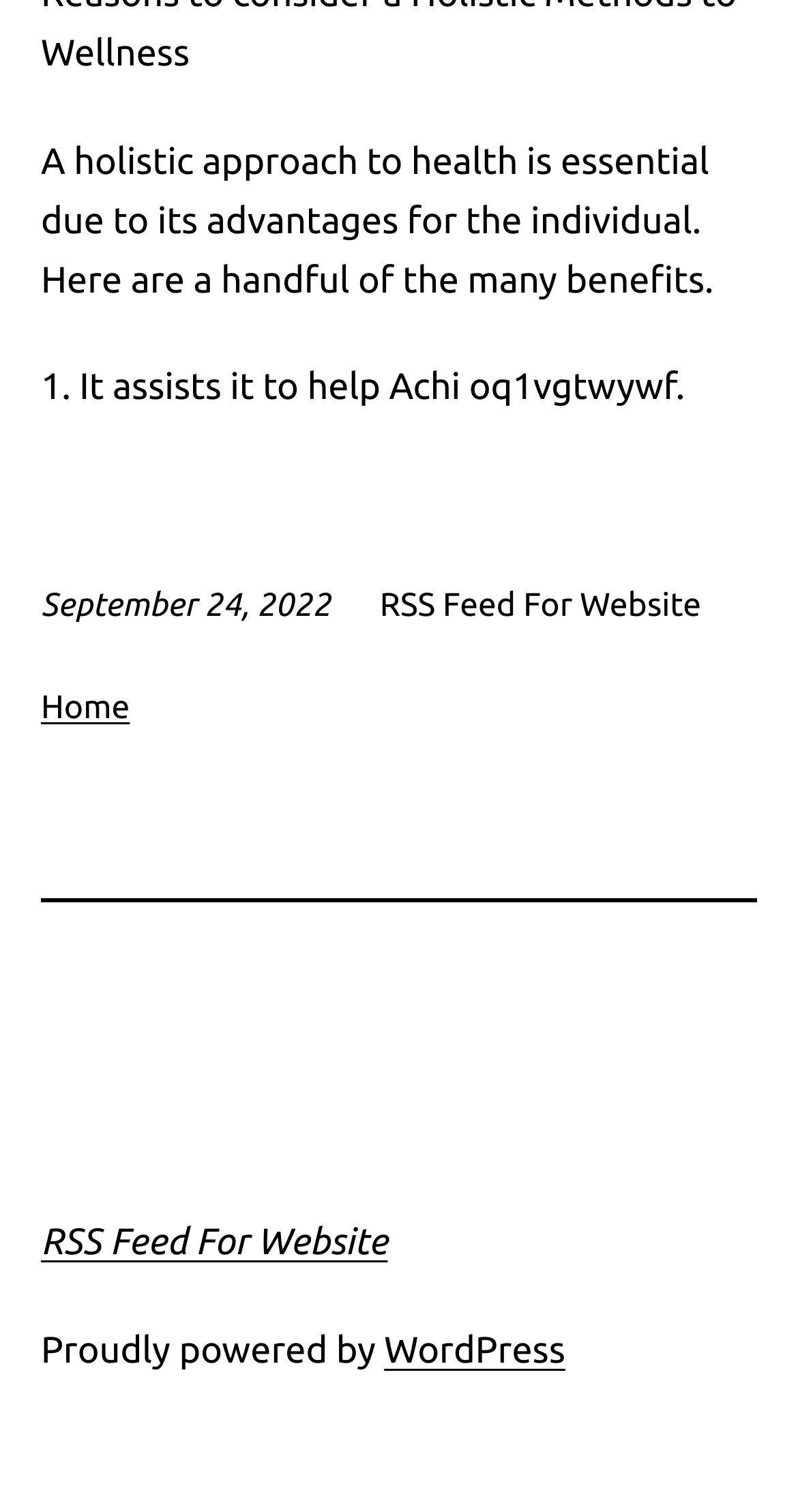Respond with a single word or short phrase to the following question: 
What is the name of the platform powering the website?

WordPress